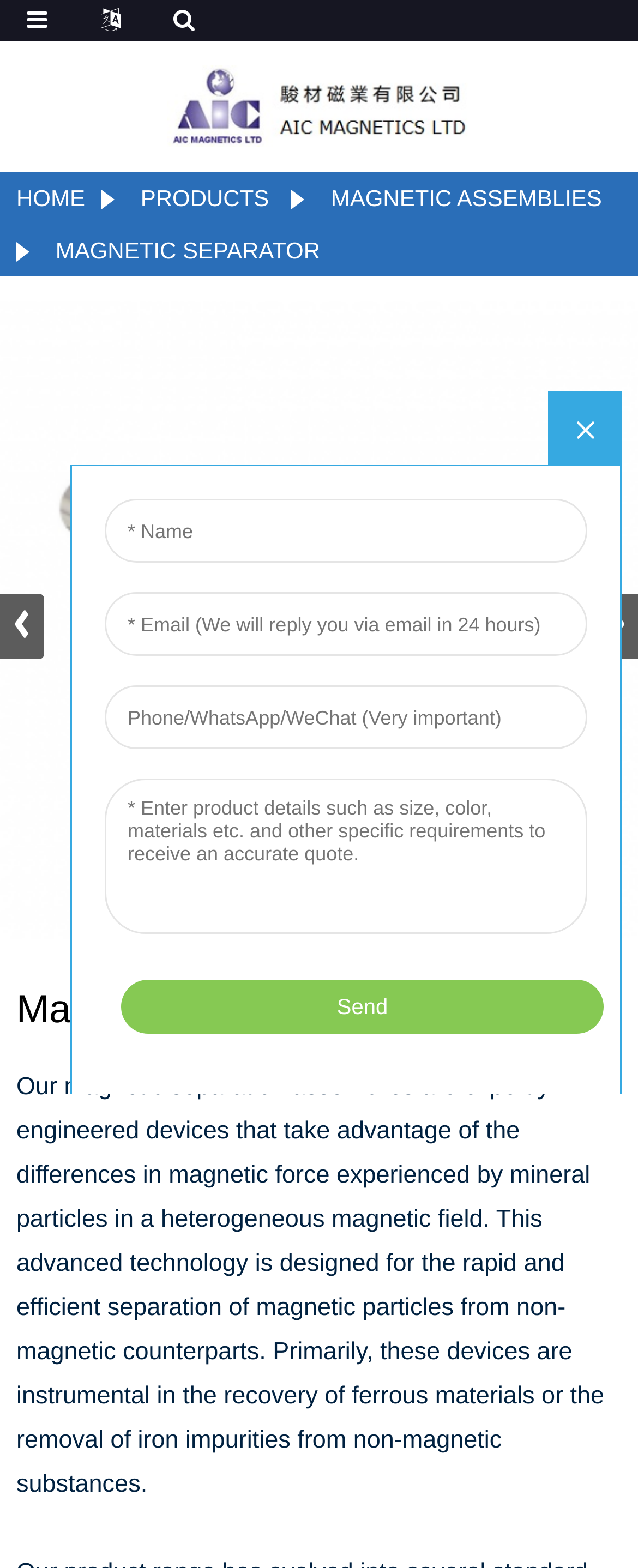Offer a thorough description of the webpage.

The webpage is about AIC Magnetics Ltd, a company that specializes in magnetic separators for efficient particle separation. At the top of the page, there is a logo image on the left and a navigation menu with links to "HOME", "PRODUCTS", "MAGNETIC ASSEMBLIES", and "MAGNETIC SEPARATOR" on the right. 

Below the navigation menu, there is a large banner image that spans the entire width of the page, with a link to "Magnetic Separator" overlaid on top of it. The image likely showcases a magnetic separator in action.

On the right side of the page, there are two buttons, "Next slide" and "Previous slide", which suggest that there is a slideshow or carousel feature on the page.

The main content of the page is divided into two sections. The first section has a heading "Magnetic Separator" and a paragraph of text that describes the technology behind magnetic separation assemblies. The text explains that these devices are designed for rapid and efficient separation of magnetic particles from non-magnetic counterparts.

The second section appears to be a blank space, with only a single non-breaking space character. It's possible that this section is intended for additional content or is a placeholder.

At the bottom of the page, there is an iframe that takes up most of the width of the page. The purpose of this iframe is unclear, but it may contain additional content or functionality related to magnetic separators.

Overall, the webpage is focused on showcasing AIC Magnetics Ltd's expertise in magnetic separators and providing information about their products and technology.